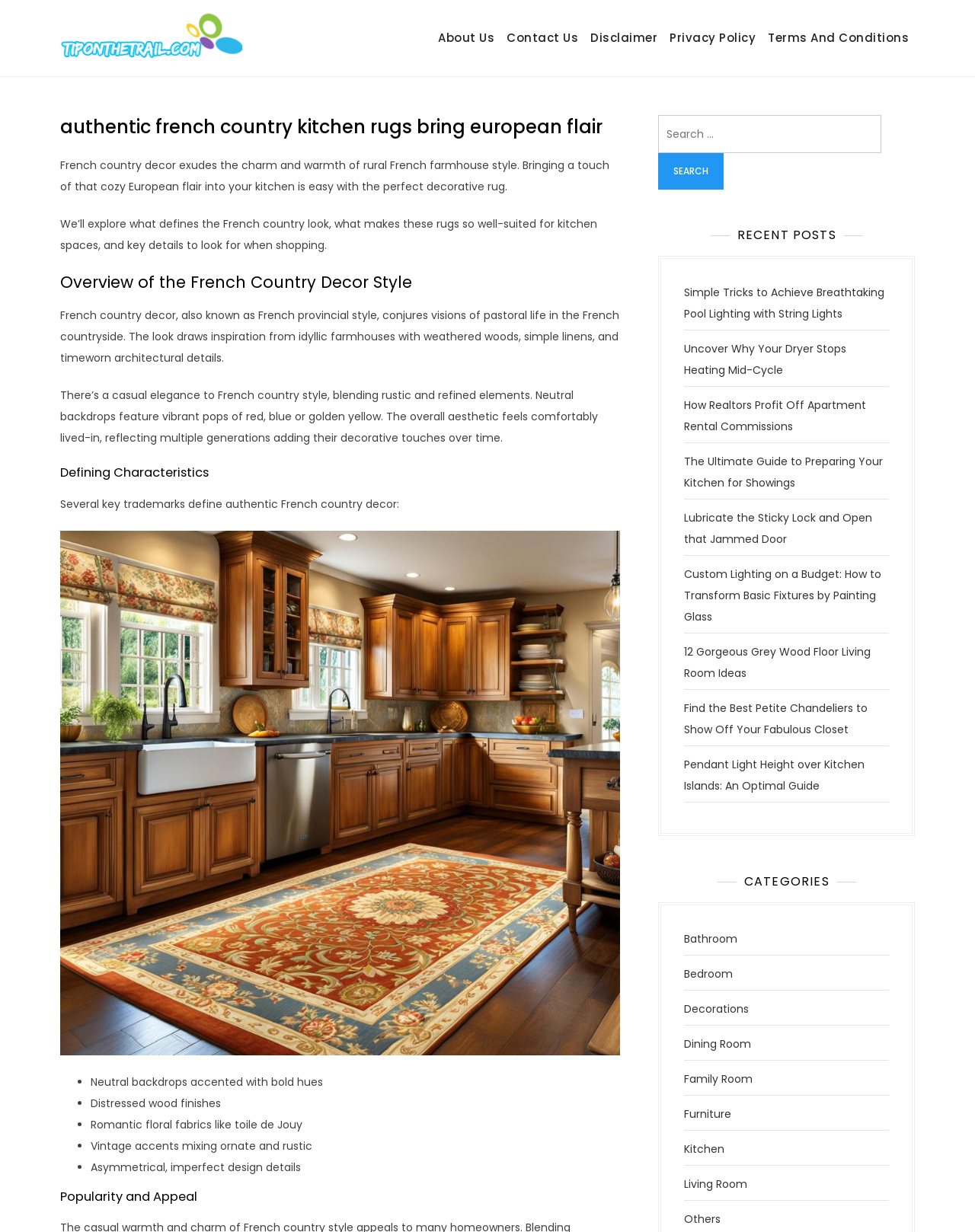Determine the bounding box of the UI element mentioned here: "homepage". The coordinates must be in the format [left, top, right, bottom] with values ranging from 0 to 1.

None